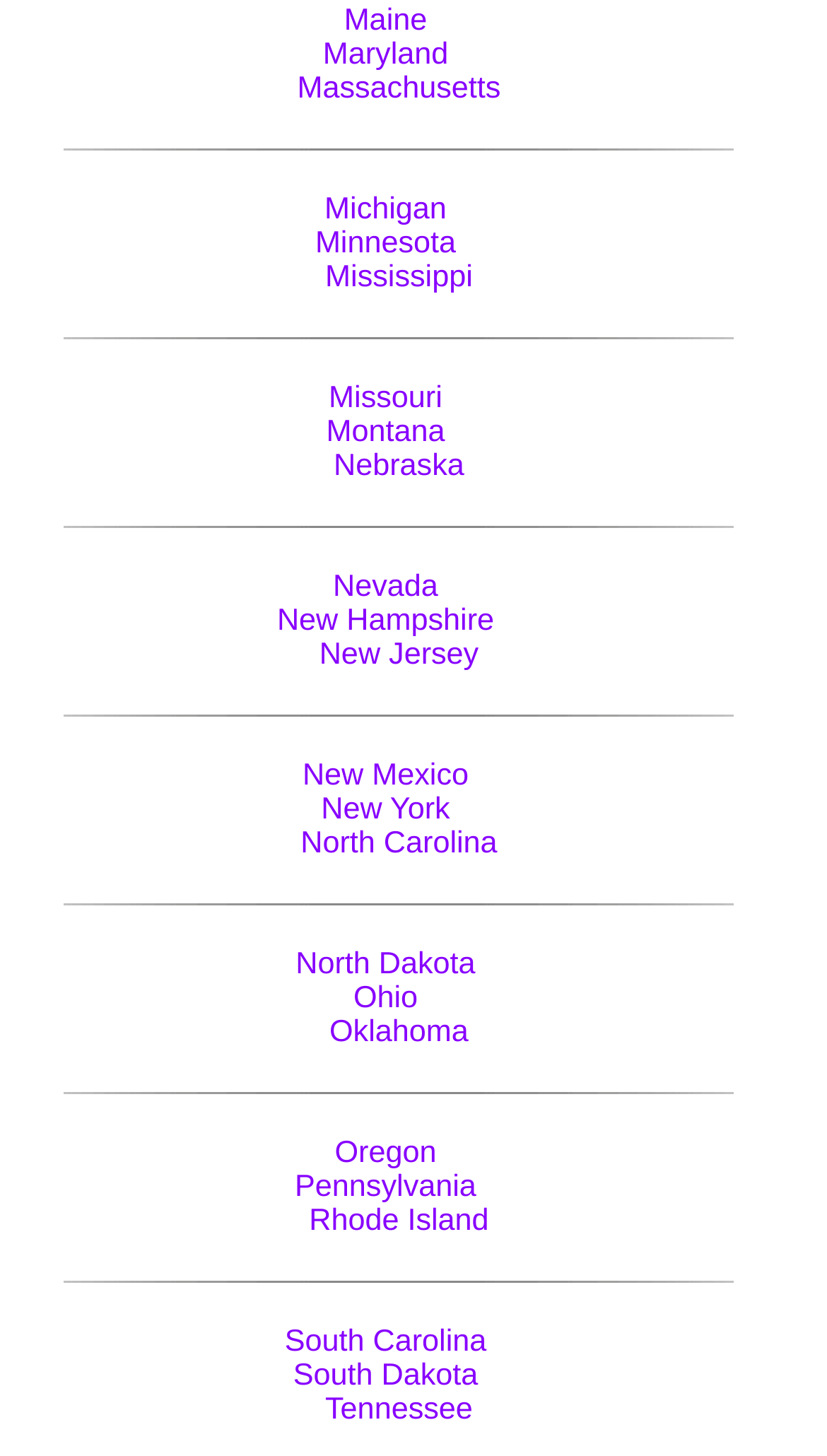Identify the bounding box coordinates for the element that needs to be clicked to fulfill this instruction: "visit Maine". Provide the coordinates in the format of four float numbers between 0 and 1: [left, top, right, bottom].

[0.416, 0.003, 0.516, 0.027]